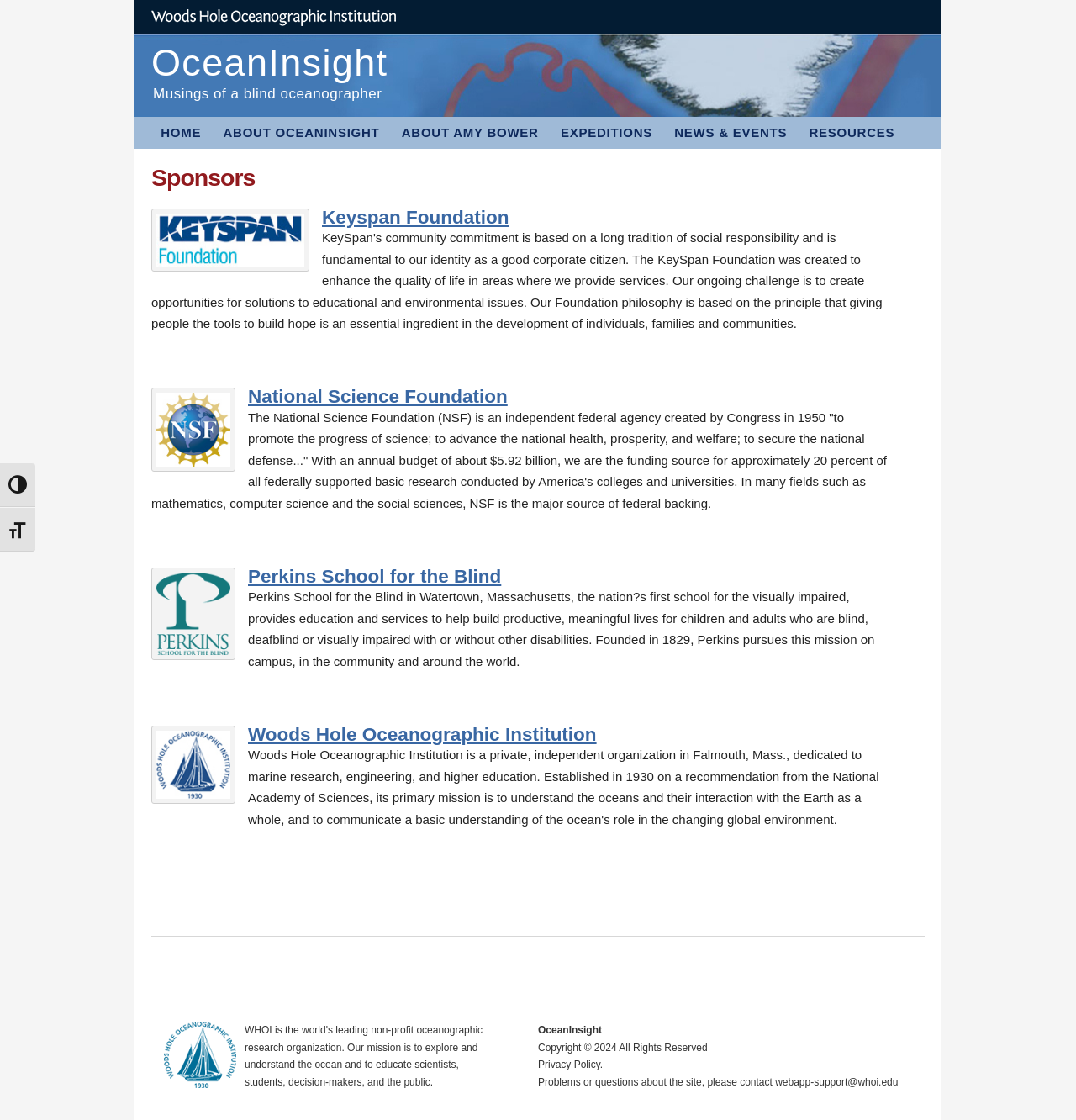What is the name of the oceanographer mentioned on this webpage?
Examine the image and give a concise answer in one word or a short phrase.

Amy Bower